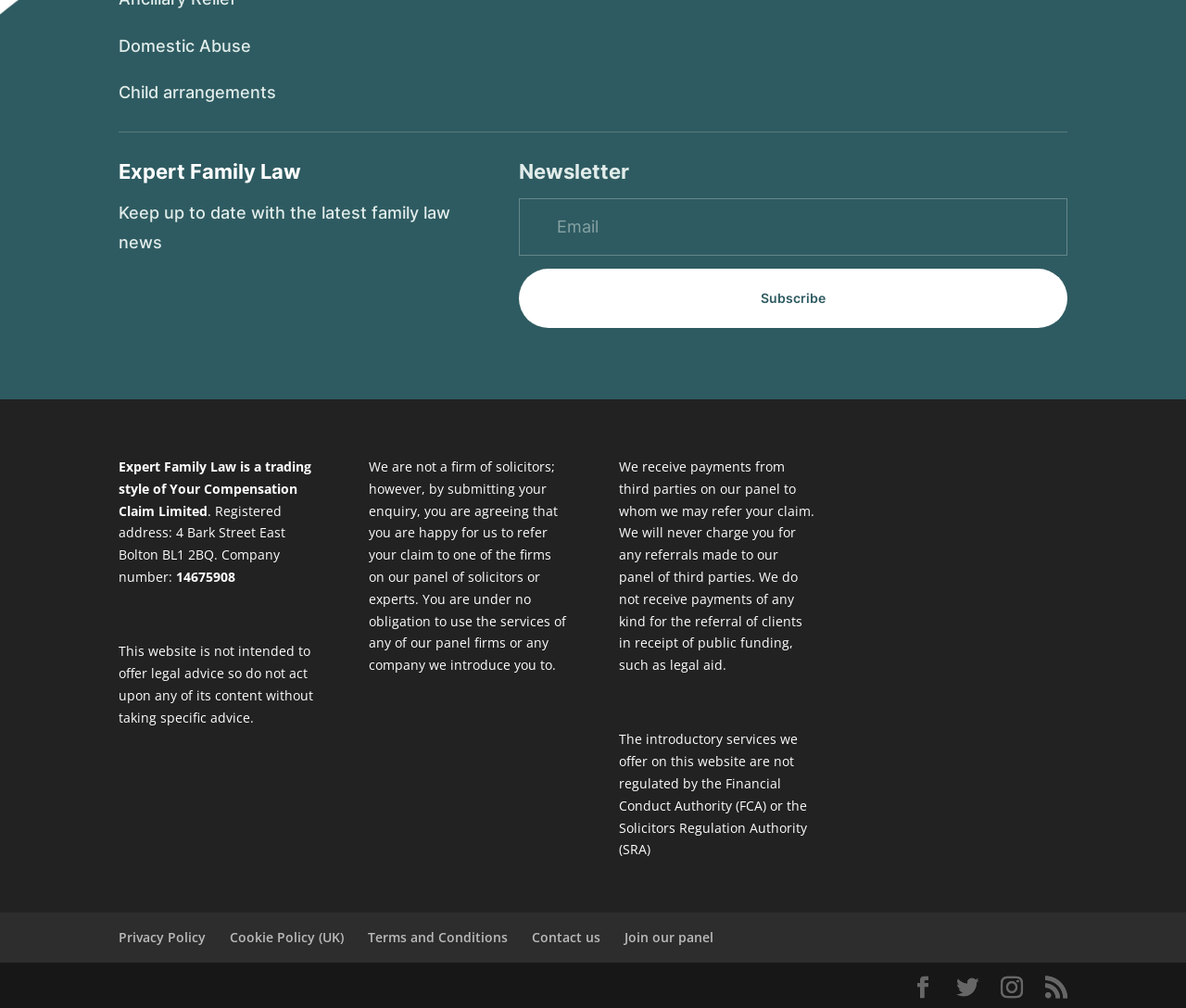What is the topic of the webpage?
Please provide a comprehensive answer based on the details in the screenshot.

The webpage appears to be related to family law, as indicated by the heading 'Expert Family Law' and the presence of topics such as 'Domestic Abuse' and 'Child arrangements'.